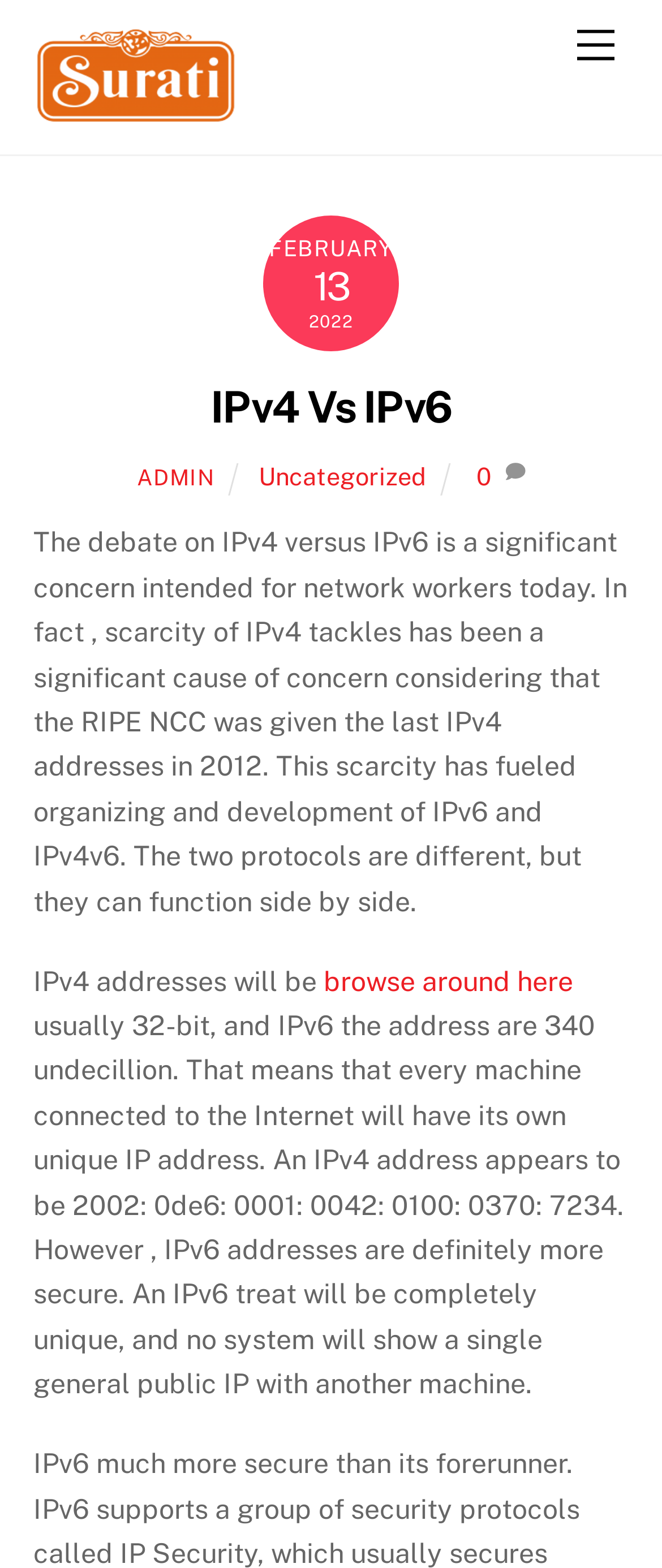Indicate the bounding box coordinates of the clickable region to achieve the following instruction: "Read the article about 'IPv4 Vs IPv6'."

[0.05, 0.336, 0.947, 0.585]